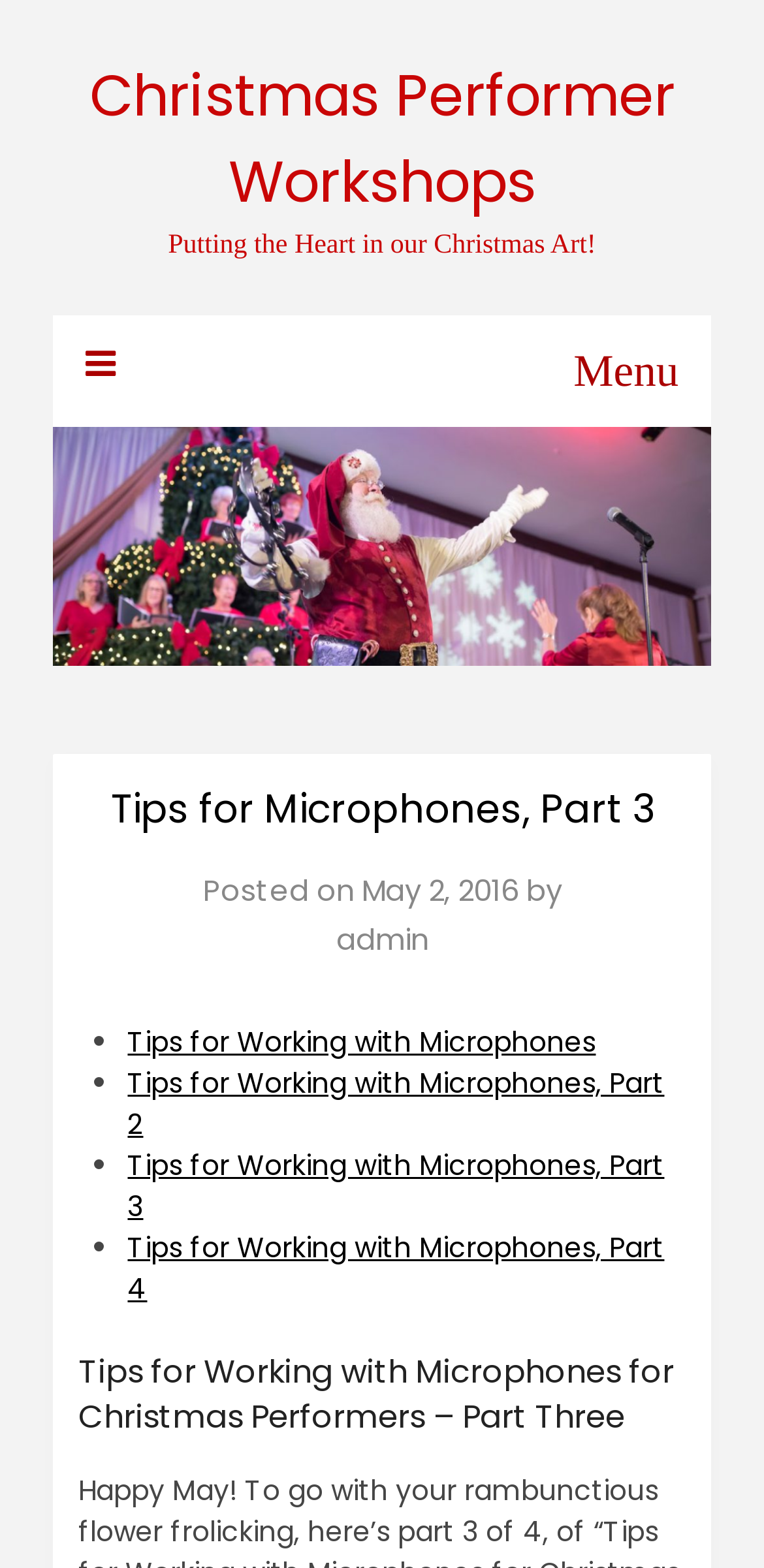Find and indicate the bounding box coordinates of the region you should select to follow the given instruction: "Click on the menu".

[0.112, 0.201, 0.888, 0.273]